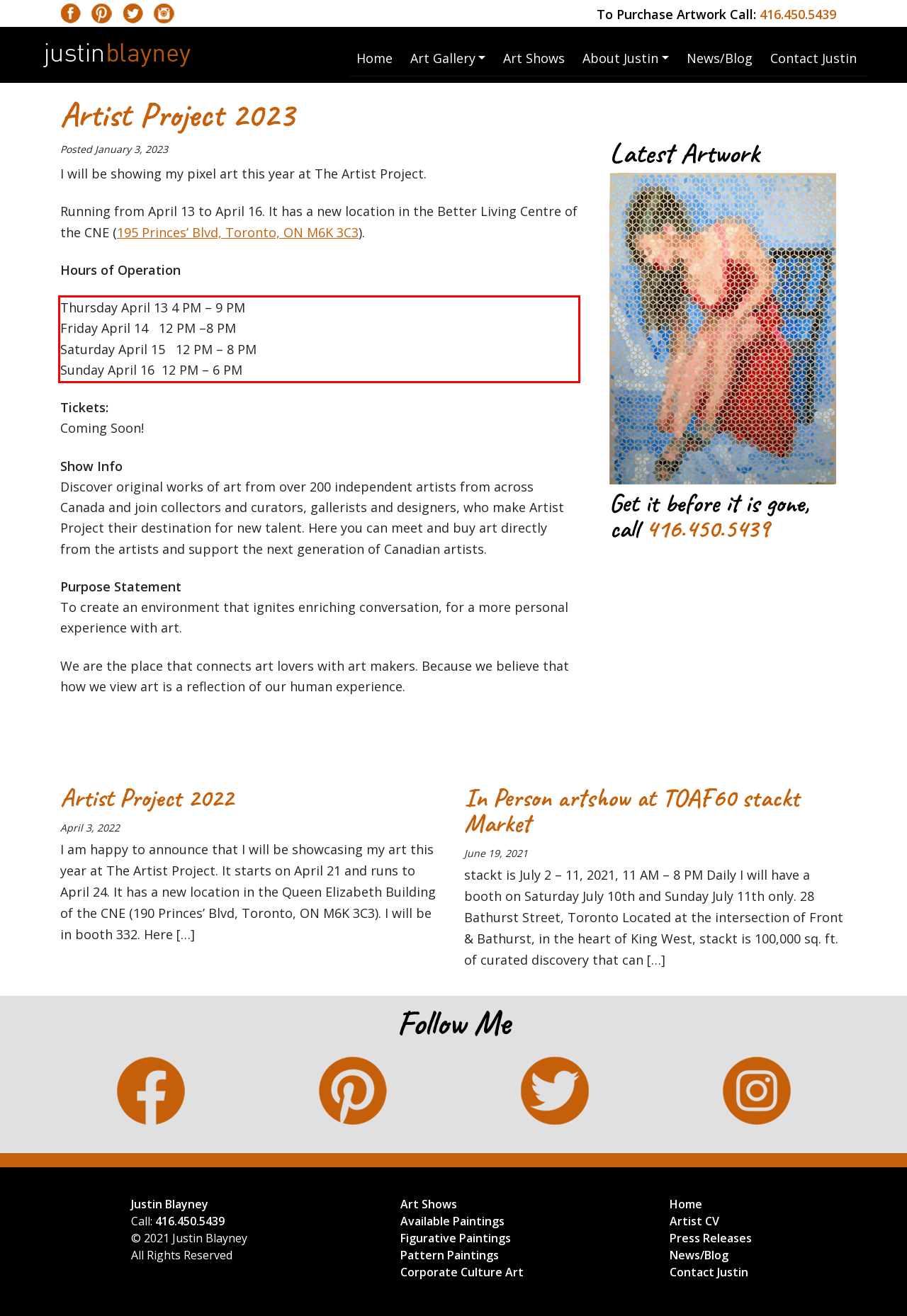Extract and provide the text found inside the red rectangle in the screenshot of the webpage.

Thursday April 13 4 PM – 9 PM Friday April 14 12 PM –8 PM Saturday April 15 12 PM – 8 PM Sunday April 16 12 PM – 6 PM